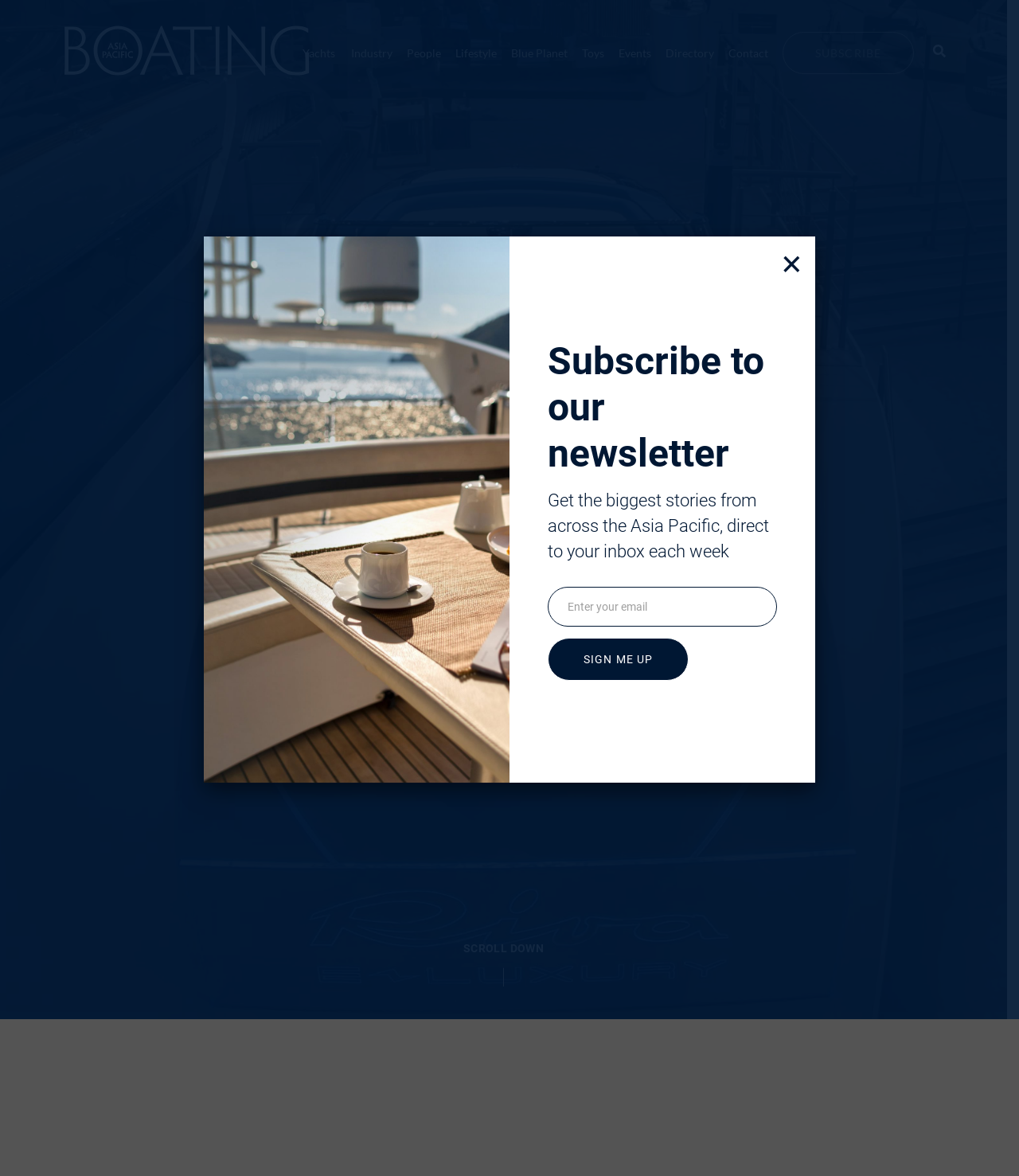Determine the bounding box coordinates in the format (top-left x, top-left y, bottom-right x, bottom-right y). Ensure all values are floating point numbers between 0 and 1. Identify the bounding box of the UI element described by: Contact

[0.715, 0.039, 0.754, 0.052]